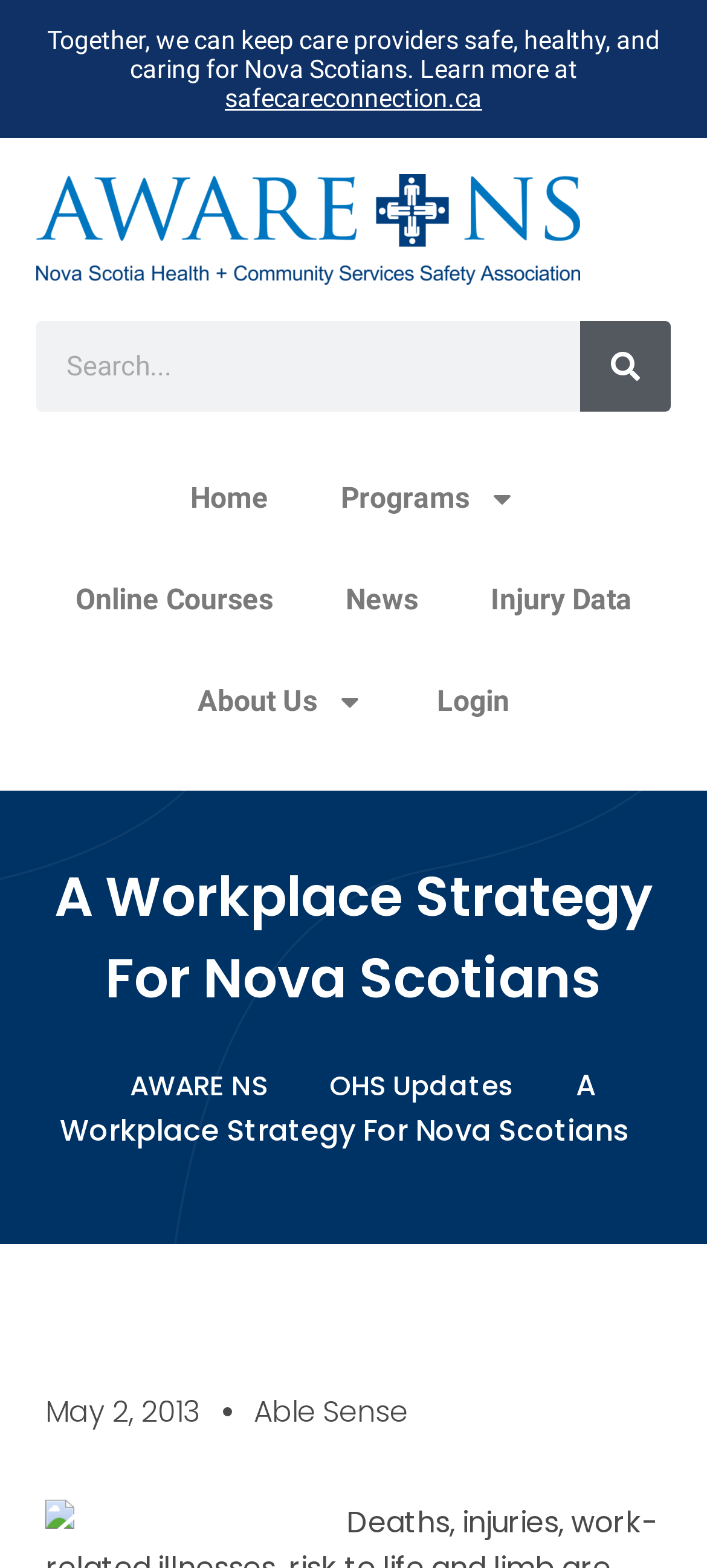Determine the bounding box coordinates of the area to click in order to meet this instruction: "Visit Online Courses".

[0.055, 0.35, 0.437, 0.415]